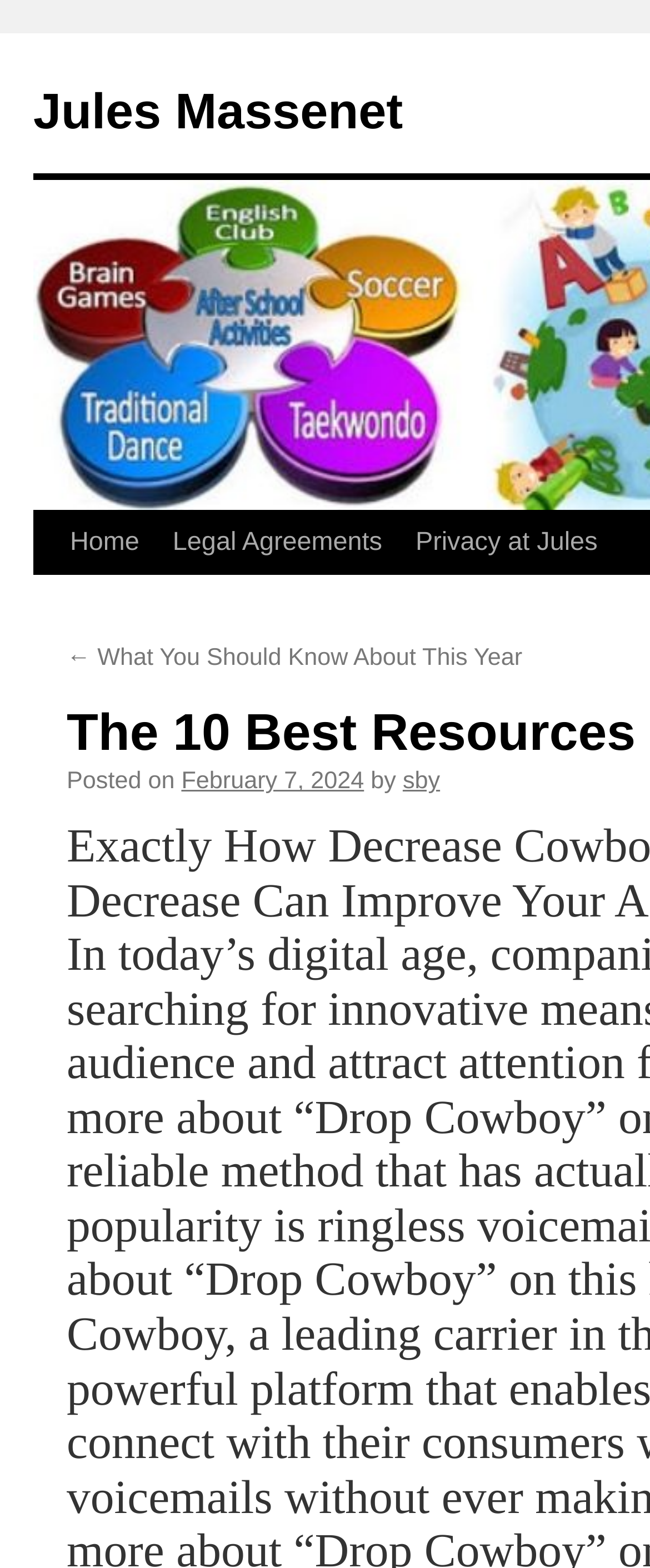How many links are below the 'Skip to content' link?
Based on the image, give a concise answer in the form of a single word or short phrase.

5